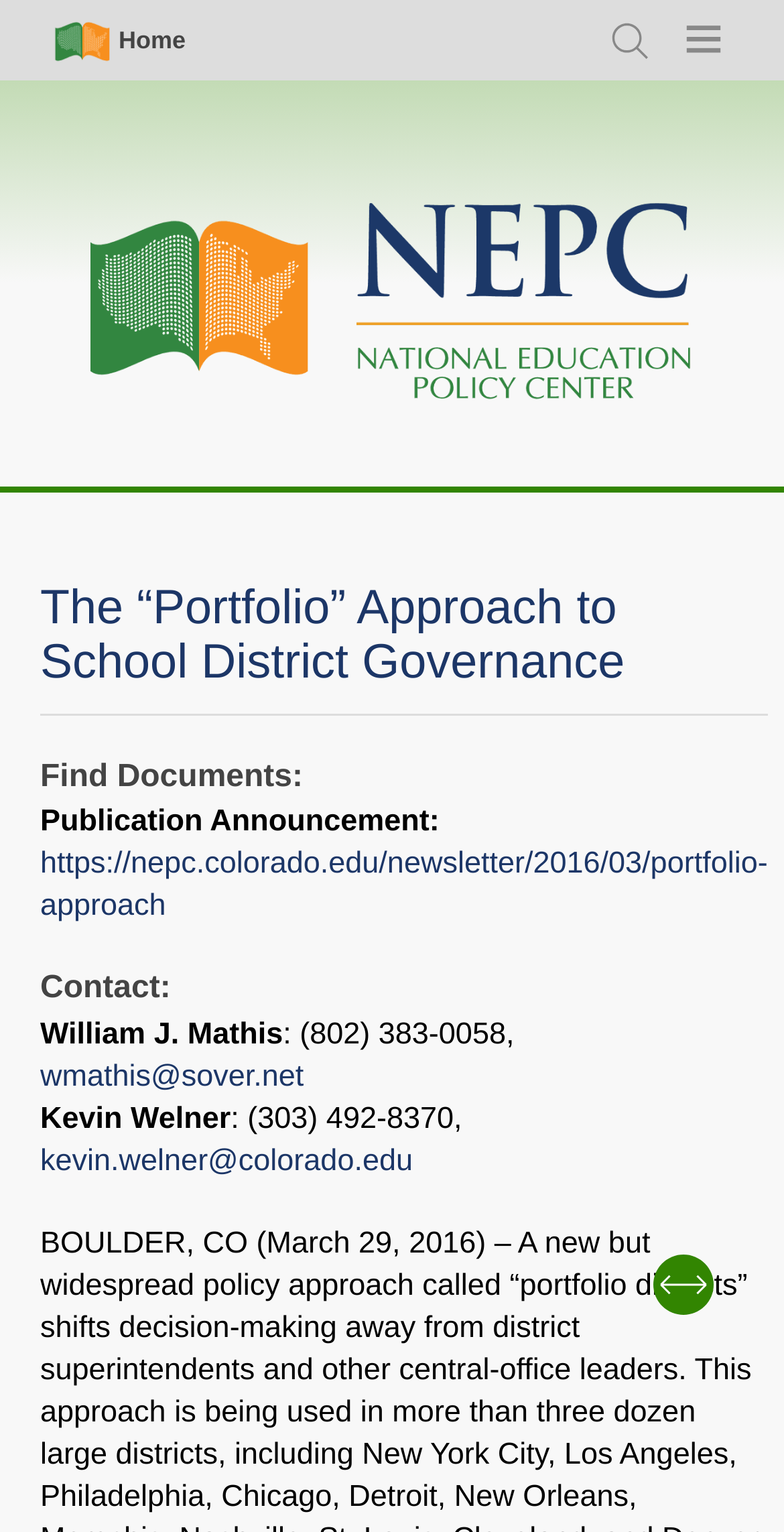Locate the UI element described by Share on LinkedIn in the provided webpage screenshot. Return the bounding box coordinates in the format (top-left x, top-left y, bottom-right x, bottom-right y), ensuring all values are between 0 and 1.

[0.115, 0.309, 0.885, 0.376]